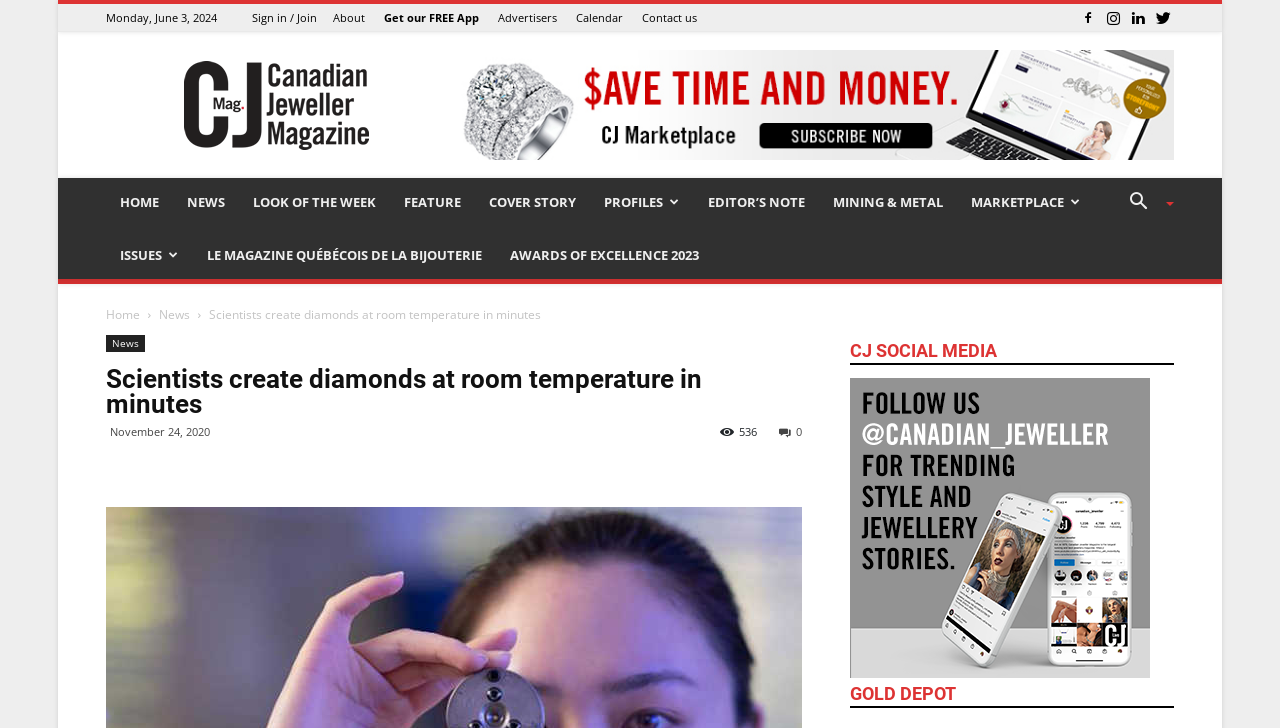Describe every aspect of the webpage in a detailed manner.

The webpage appears to be an article from Canadian Jeweller Magazine, with the title "Scientists create diamonds at room temperature in minutes". At the top left of the page, there is a date "Monday, June 3, 2024" and a series of links including "Sign in / Join", "About", "Get our FREE App", "Advertisers", "Calendar", and "Contact us". 

To the right of these links, there are four social media icons. Below these elements, there is a logo of Canadian Jeweller Magazine, and a large banner image that spans across the page. 

The main navigation menu is located below the banner image, with links to "HOME", "NEWS", "LOOK OF THE WEEK", "FEATURE", "COVER STORY", "PROFILES", "EDITOR’S NOTE", "MINING & METAL", and "MARKETPLACE". 

On the left side of the page, there is a secondary navigation menu with links to "ISSUES", "LE MAGAZINE QUÉBÉCOIS DE LA BIJOUTERIE", and "AWARDS OF EXCELLENCE 2023". 

The main article content starts below the navigation menus, with a heading "Scientists create diamonds at room temperature in minutes" and a subheading "November 24, 2020". The article has a share button and a view count of 536. 

To the right of the article, there is a section titled "CJ SOCIAL MEDIA" with a Facebook icon and a link to the magazine's Facebook page. Below this section, there is another section titled "GOLD DEPOT" with a large image.